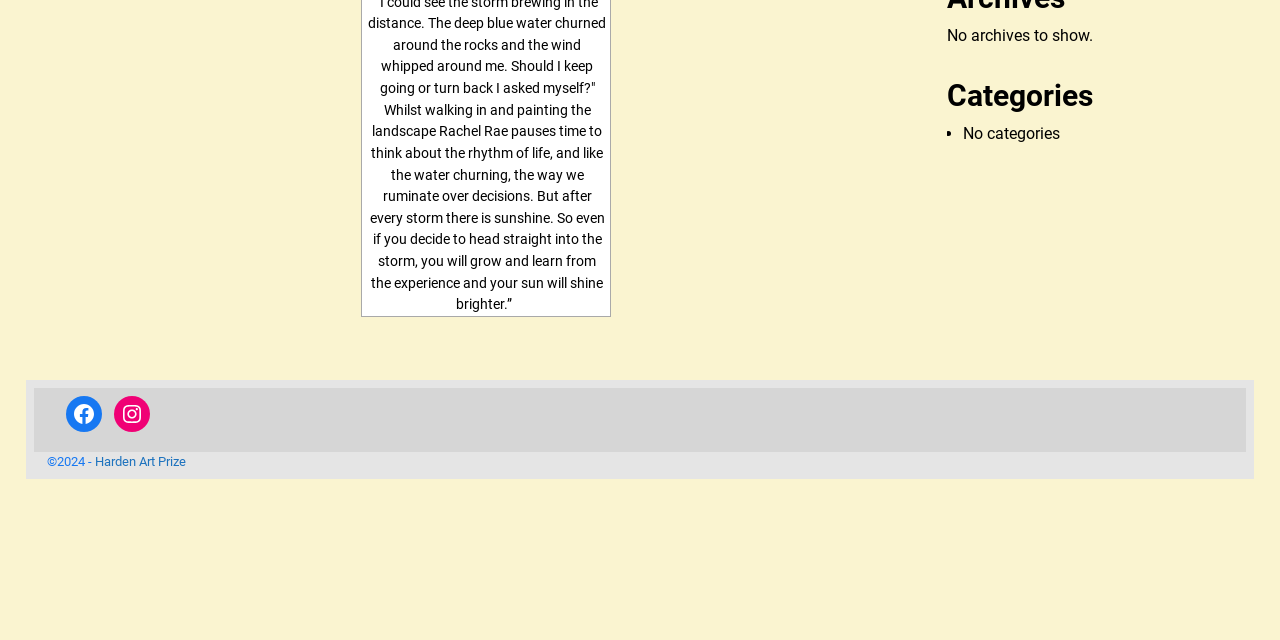Determine the bounding box coordinates for the UI element matching this description: "Harden Art Prize".

[0.074, 0.709, 0.145, 0.732]